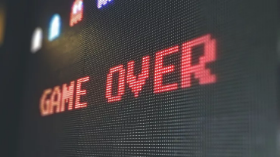Detail all significant aspects of the image you see.

The image displays a close-up view of a pixelated "GAME OVER" message, rendered in bright red letters against a dark background. This iconic phrase evokes feelings of nostalgia, reminiscent of classic arcade games where players often encountered this screen after failing to progress. The pixelation highlights the retro aesthetic typical of vintage video games, suggesting a connection to themes of gaming history and cultural impact. Such imagery is fitting within the context of the article "Unveiling Extraterrestrial Invasions: Alien Encounters in Video Games," exploring the crossover between gaming and sci-fi narratives.